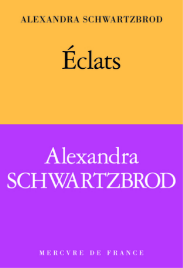Create a detailed narrative of what is happening in the image.

The image showcases the book cover of "Éclats" by Alexandra Schwartzbrod. The design features a striking two-tone background: the top half is a vibrant orange, while the bottom half is a deep purple. The title "Éclats" is prominently displayed in bold black letters at the center of the upper section. Below this, the author's name, "Alexandra SCHWARTZBROD," is elegantly rendered in a larger, white font, emphasizing her identity as the writer. At the bottom of the cover, the publisher's name, "MERCURE DE FRANCE," is subtly placed, adding a professional touch to the overall aesthetic. This captivating cover design suggests themes of illumination and depth, inviting readers to explore the narrative within.